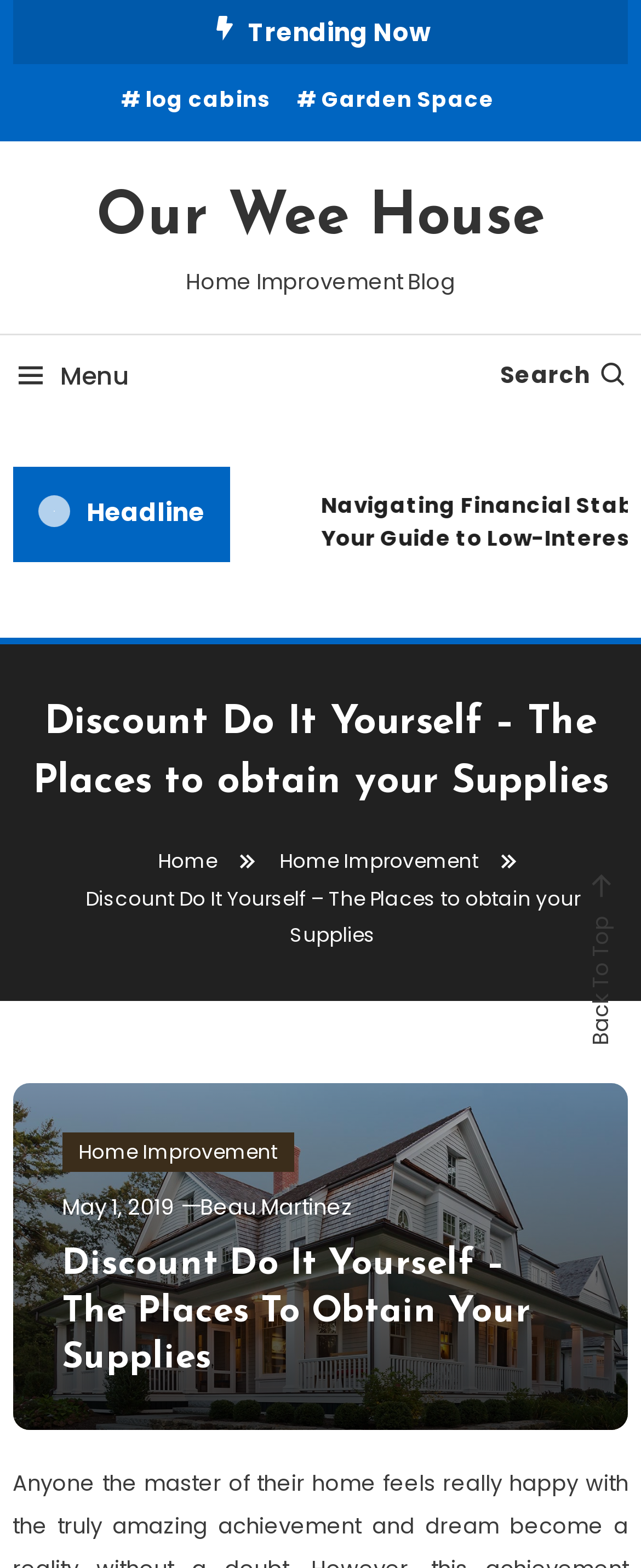Locate the bounding box coordinates of the element you need to click to accomplish the task described by this instruction: "Click on Crypto Exchange".

None